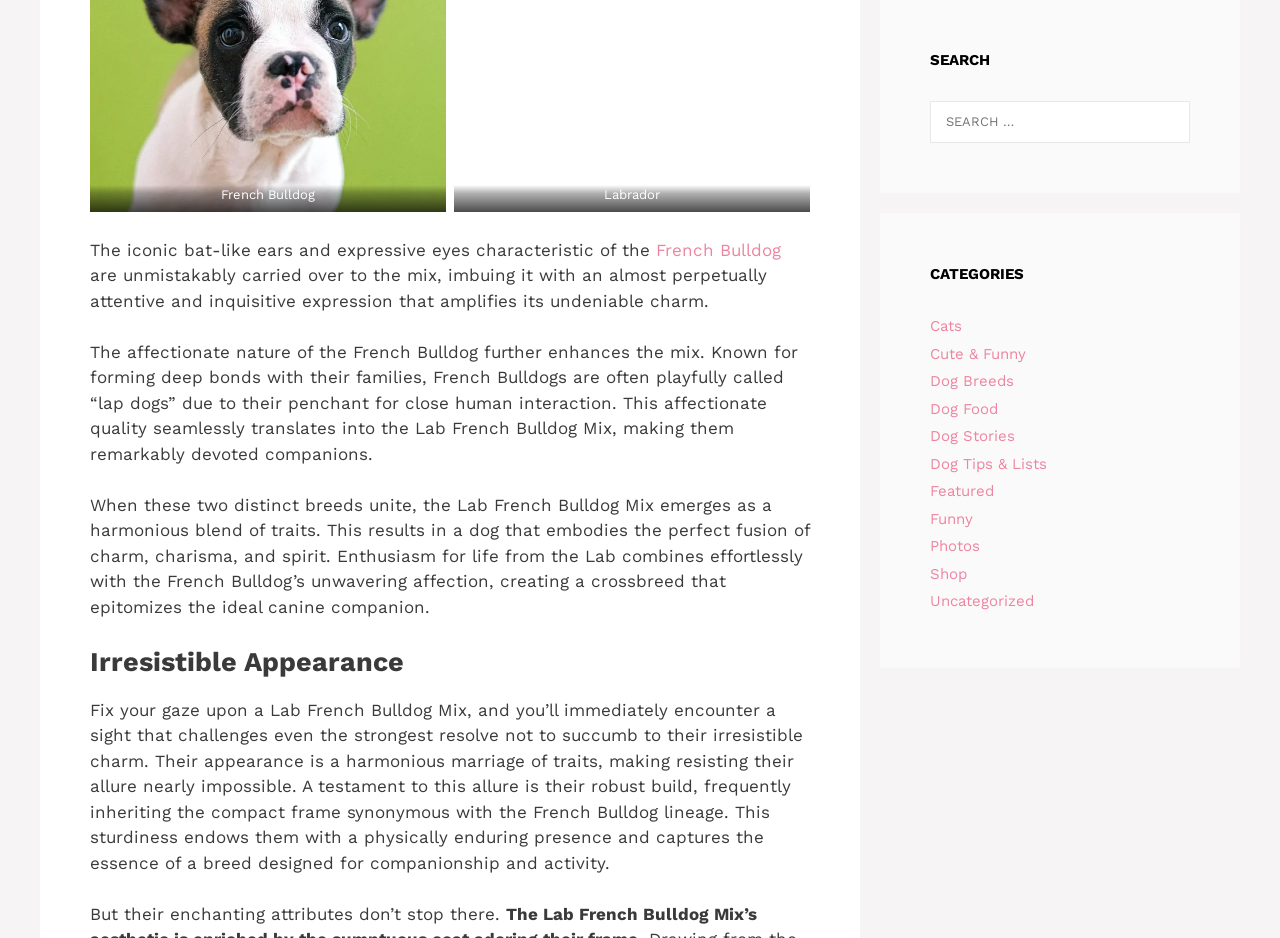Use a single word or phrase to answer the question:
What is the physical characteristic of the Lab French Bulldog Mix?

Robust build